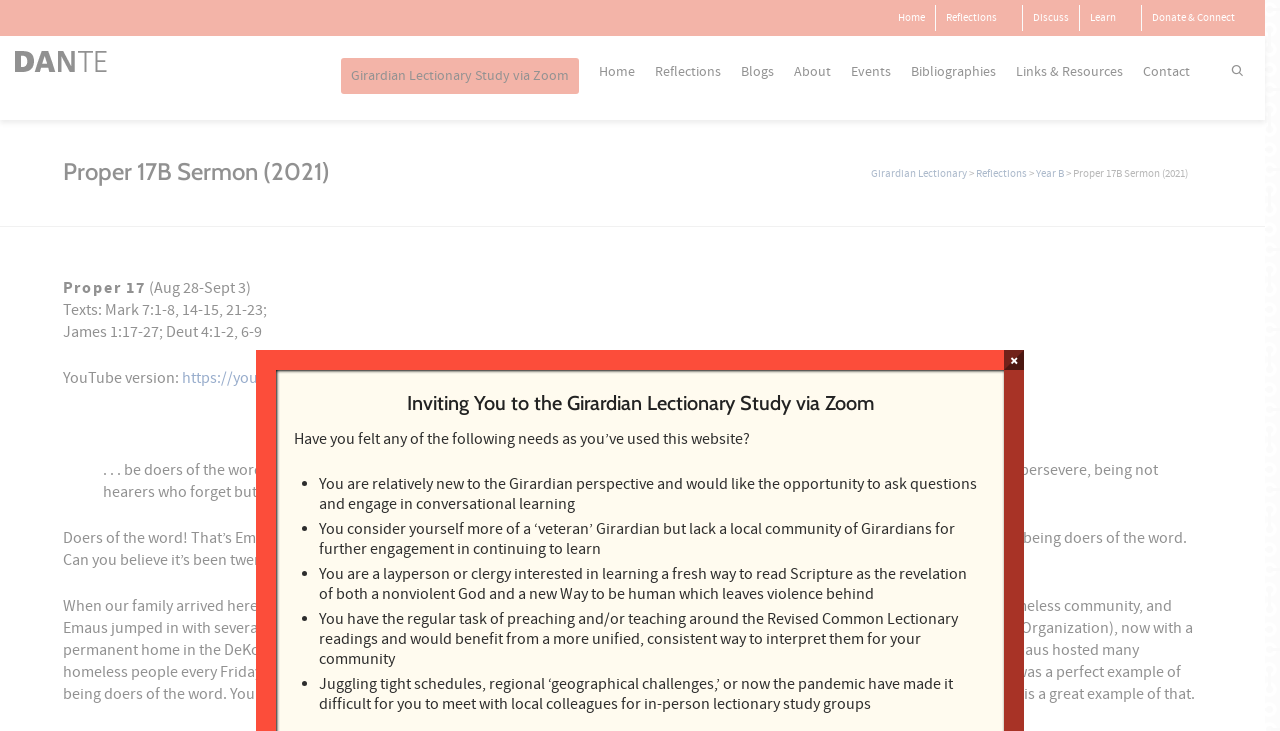Please identify the bounding box coordinates of the area I need to click to accomplish the following instruction: "Join Girardian Lectionary Study via Zoom".

[0.443, 0.535, 0.682, 0.568]